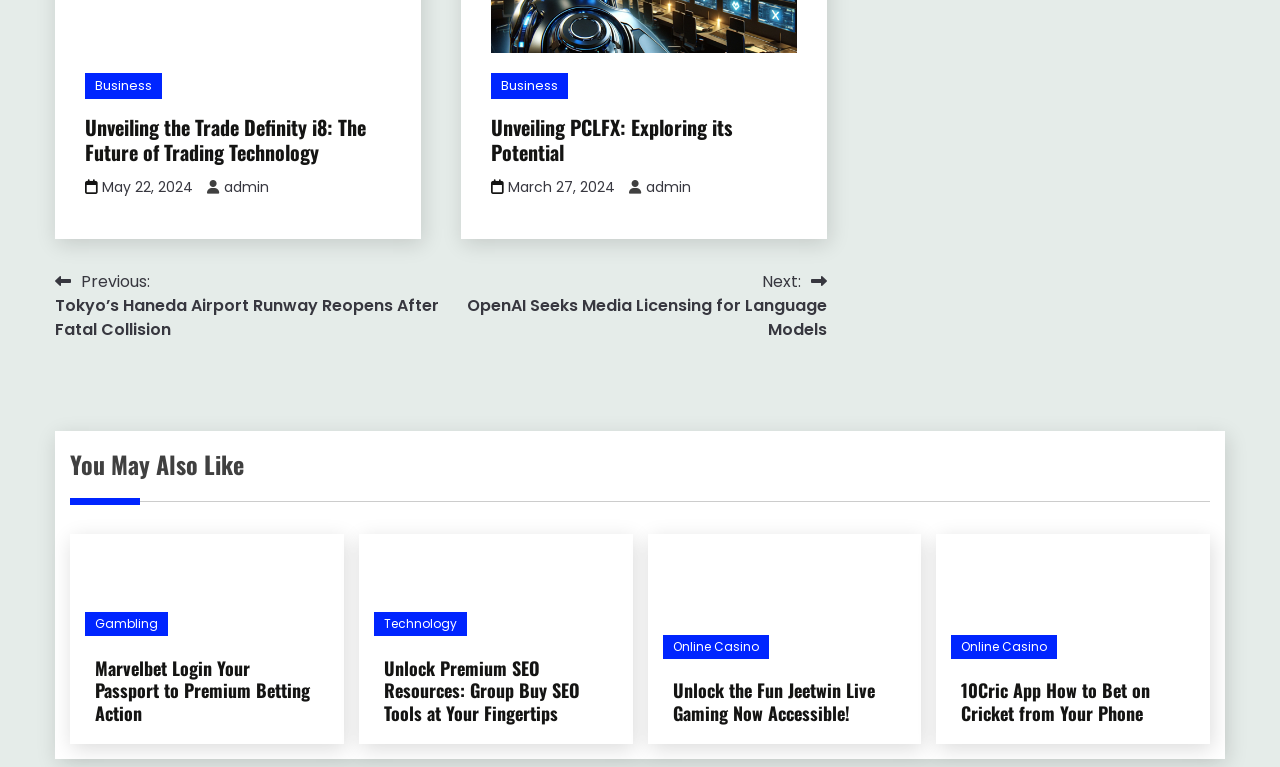Specify the bounding box coordinates of the area that needs to be clicked to achieve the following instruction: "Click on the 'Marvelbet Login Your Passport to Premium Betting Action' link".

[0.055, 0.696, 0.269, 0.97]